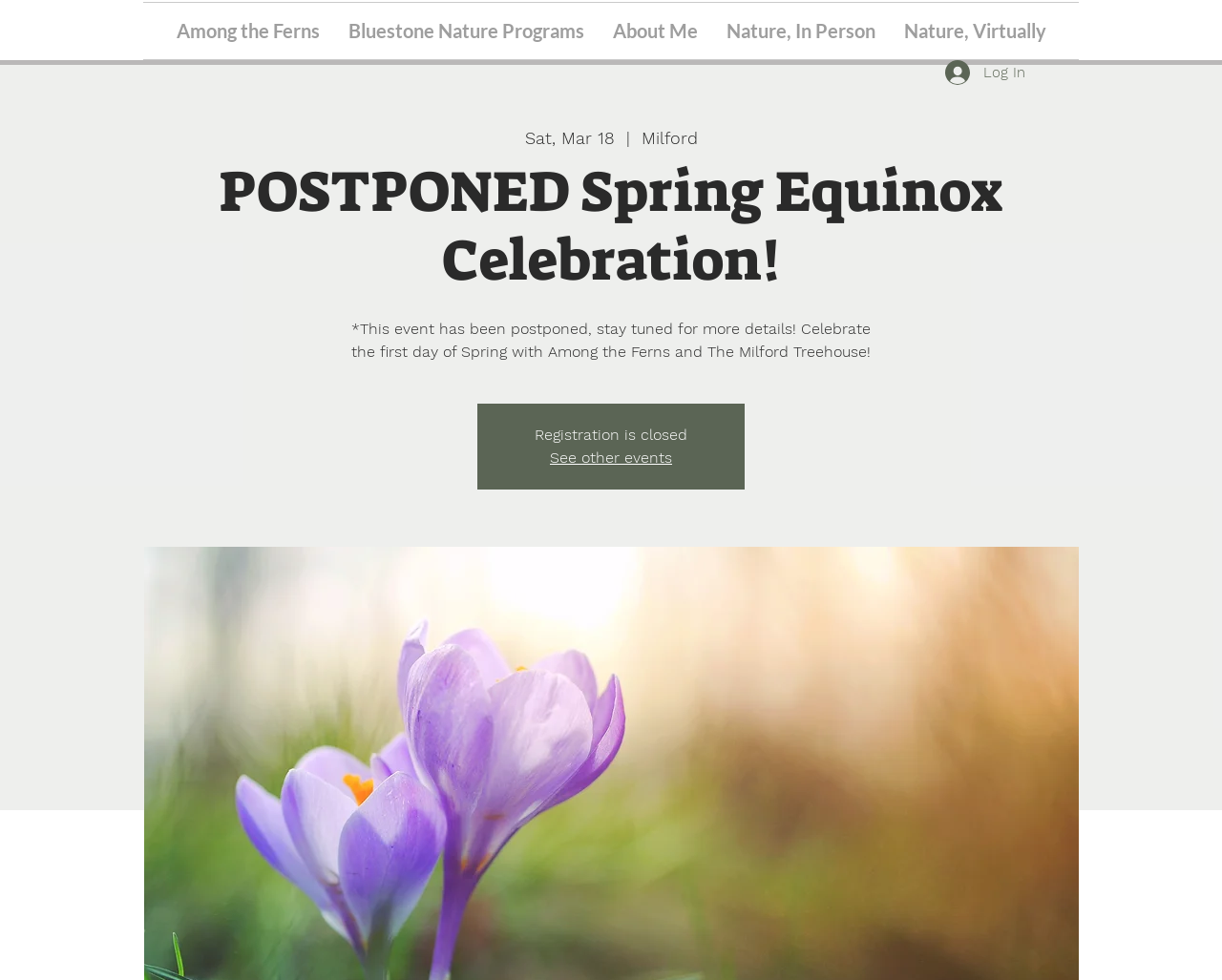Using the element description: "Bluestone Nature Programs", determine the bounding box coordinates. The coordinates should be in the format [left, top, right, bottom], with values between 0 and 1.

[0.273, 0.003, 0.489, 0.06]